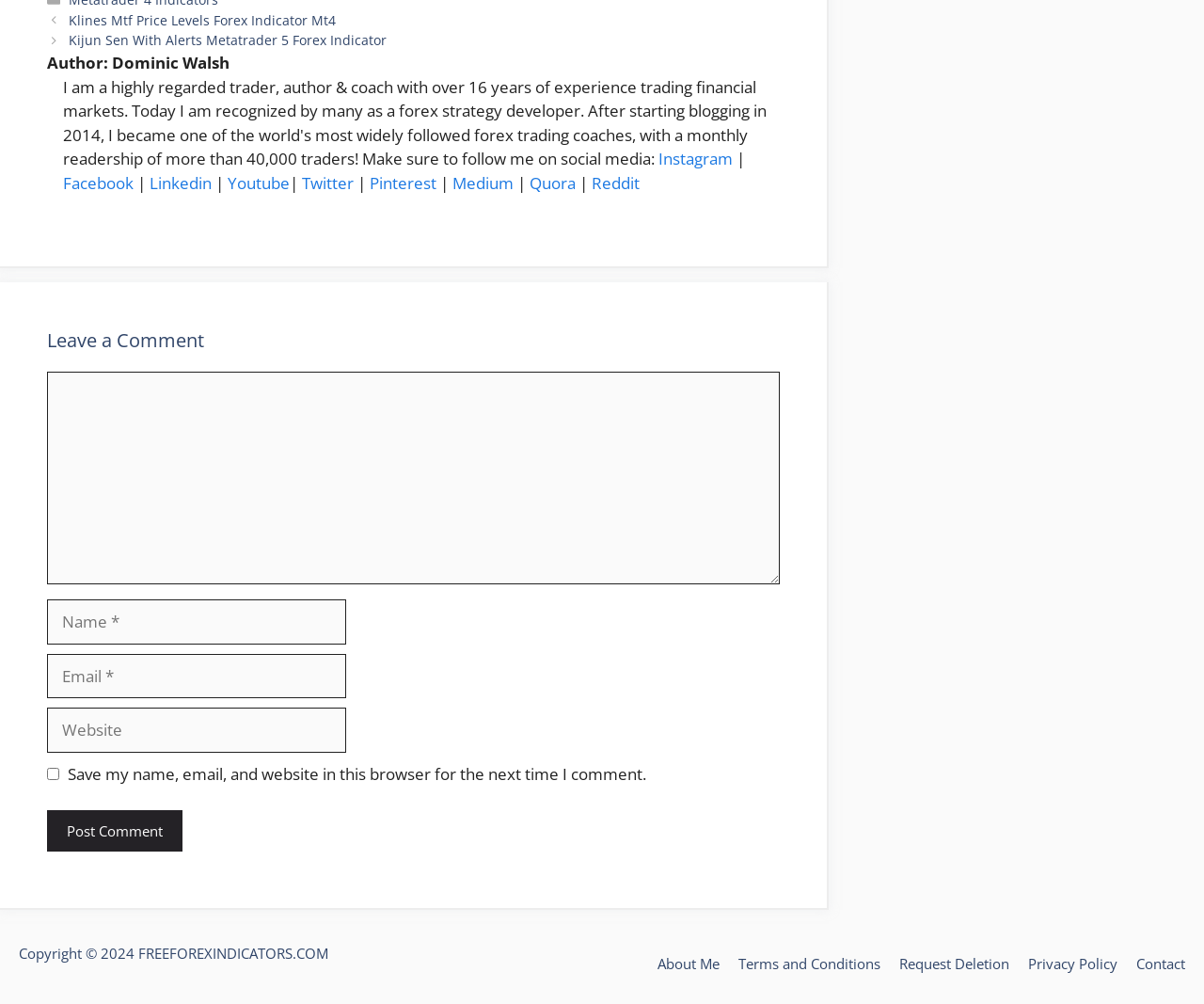Analyze the image and deliver a detailed answer to the question: What are the available links in the footer section?

The footer section is located at the bottom of the webpage, and it contains links to other pages, including About Me, Terms and Conditions, Request Deletion, Privacy Policy, and Contact.